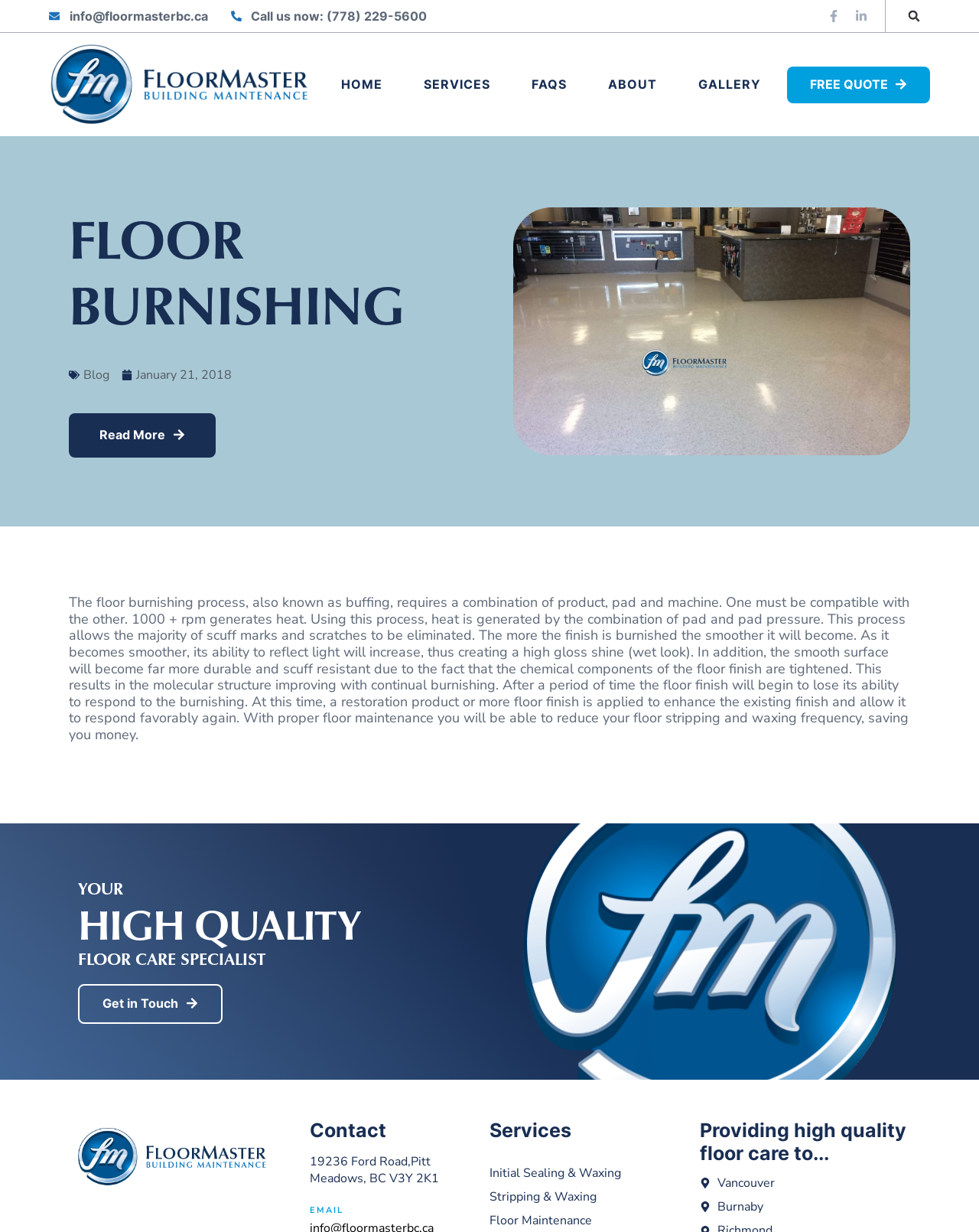What services does Floor Master provide?
Please provide a comprehensive and detailed answer to the question.

According to the webpage, Floor Master provides various services, including Initial Sealing & Waxing, Stripping & Waxing, and Floor Maintenance, which are listed under the 'Services' section.